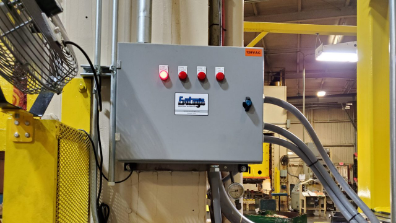Provide an in-depth description of the image.

The image showcases a control panel mounted on a factory wall, designed for operational functionality within an industrial setting. The panel features four prominent buttons: three red ones, likely serving as emergency stop or alert indicators, and one blue button, which may activate specific machinery functions. The panel is adorned with a logo, indicating the manufacturer's branding. Visible electrical conduits suggest robust wiring for integrating various components of the system, while the surrounding environment reflects a well-organized workspace, enhanced by yellow safety barriers signaling operational safety compliance. This setup is part of a broader control system that EvoLogic deployed, aimed at optimizing equipment performance and enhancing safety features within the facility.